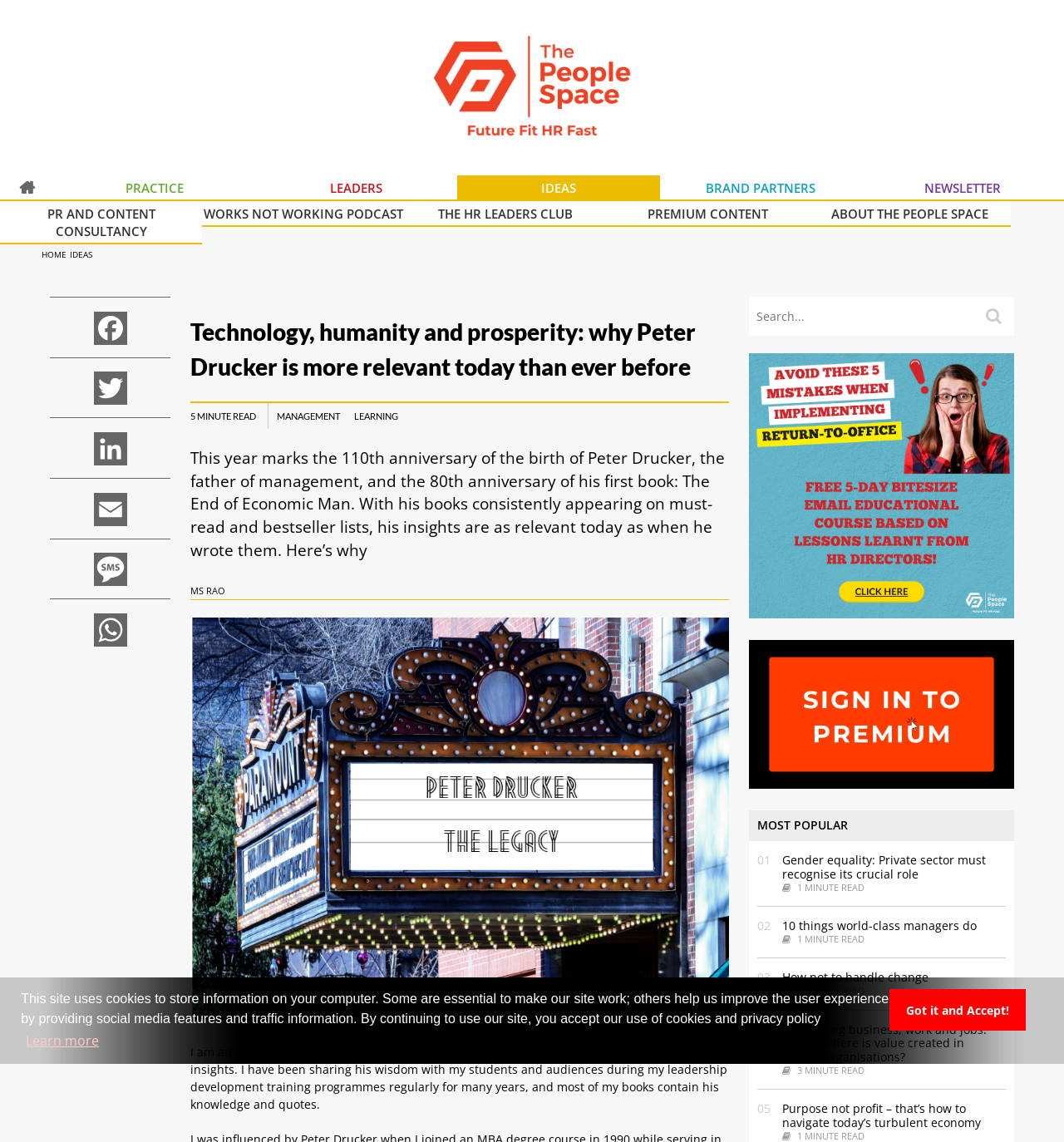Determine the bounding box coordinates for the region that must be clicked to execute the following instruction: "Read the most popular article about Gender equality".

[0.735, 0.746, 0.926, 0.772]